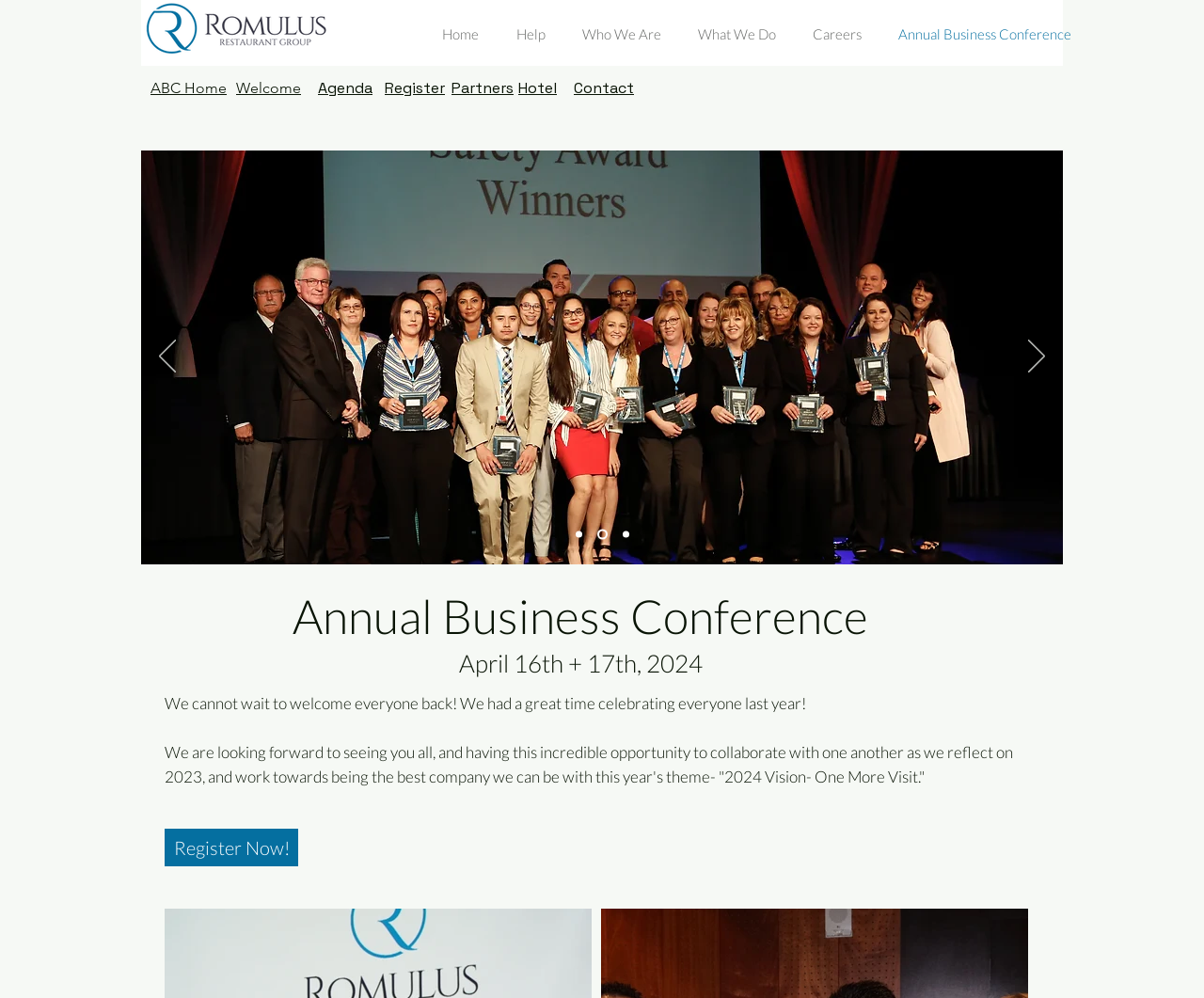Provide the bounding box coordinates of the UI element this sentence describes: "Careers".

[0.659, 0.01, 0.73, 0.057]